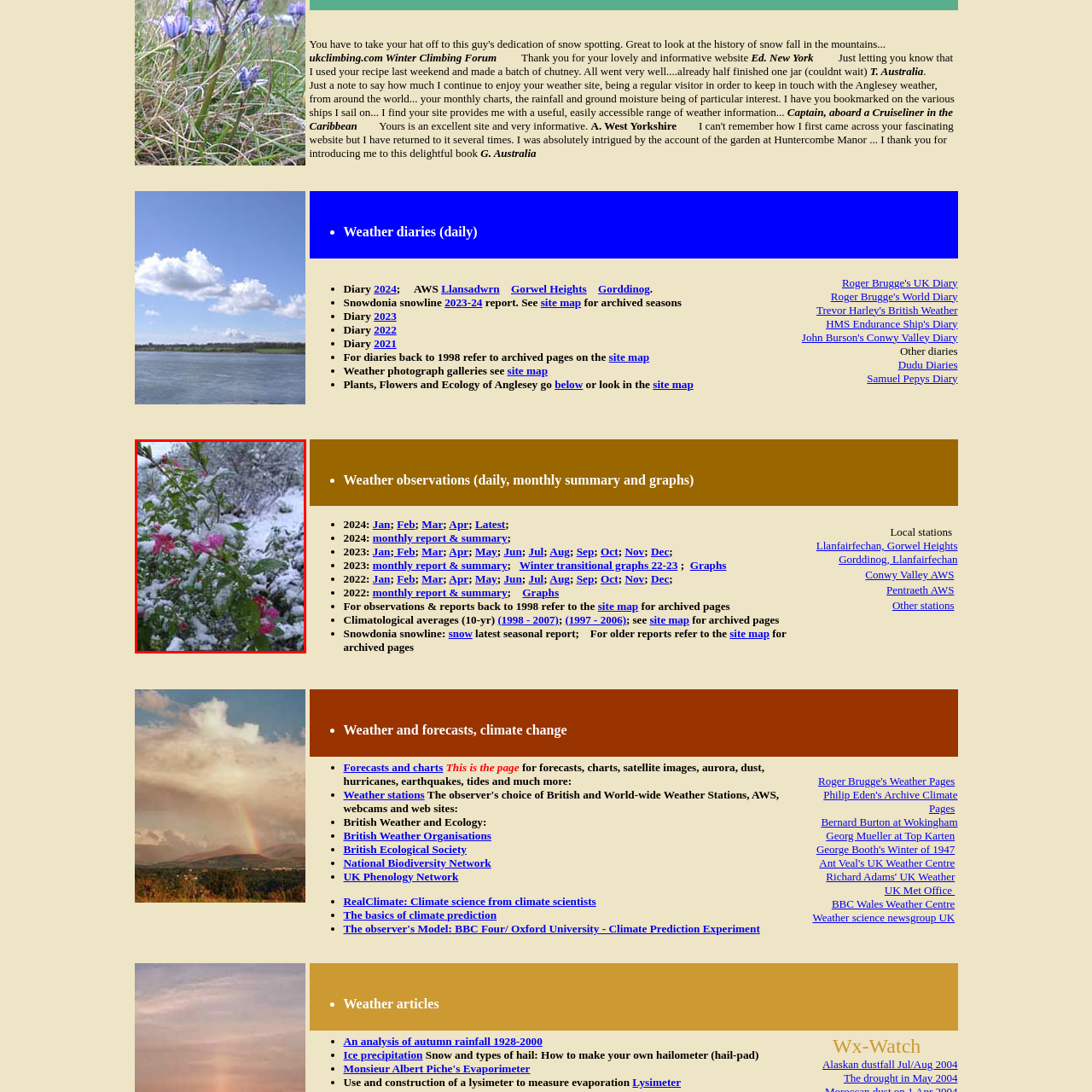Describe the scene captured within the highlighted red boundary in great detail.

This image captures a striking scene of fresh snow blanketing a flowering shrub known as 'Brittany sage' (Salvia sp.), still vibrant with pink flowers, taken on Boxing Day, December 26, 2001. The delicate pink blooms contrast beautifully against the white snow, showcasing the resilience of nature during winter. In the background, hints of greenery peek through the snow, creating a serene winter garden atmosphere. The photographer, D. Perkins, has skillfully framed this moment, highlighting both the beauty of the snow and the unexpected splashes of color from the flowers.